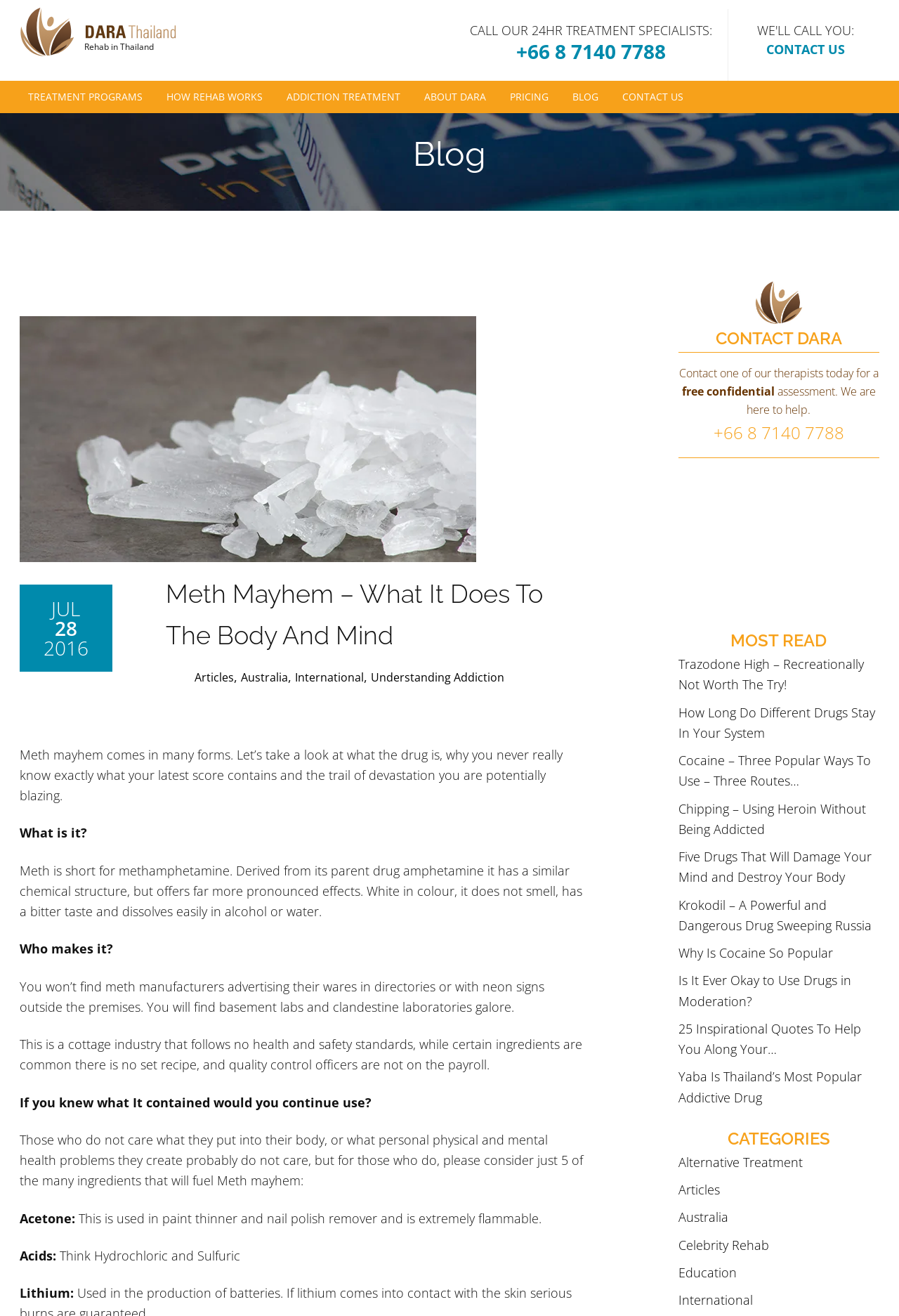Given the element description: "+66 8 7140 7788", predict the bounding box coordinates of this UI element. The coordinates must be four float numbers between 0 and 1, given as [left, top, right, bottom].

[0.574, 0.029, 0.741, 0.049]